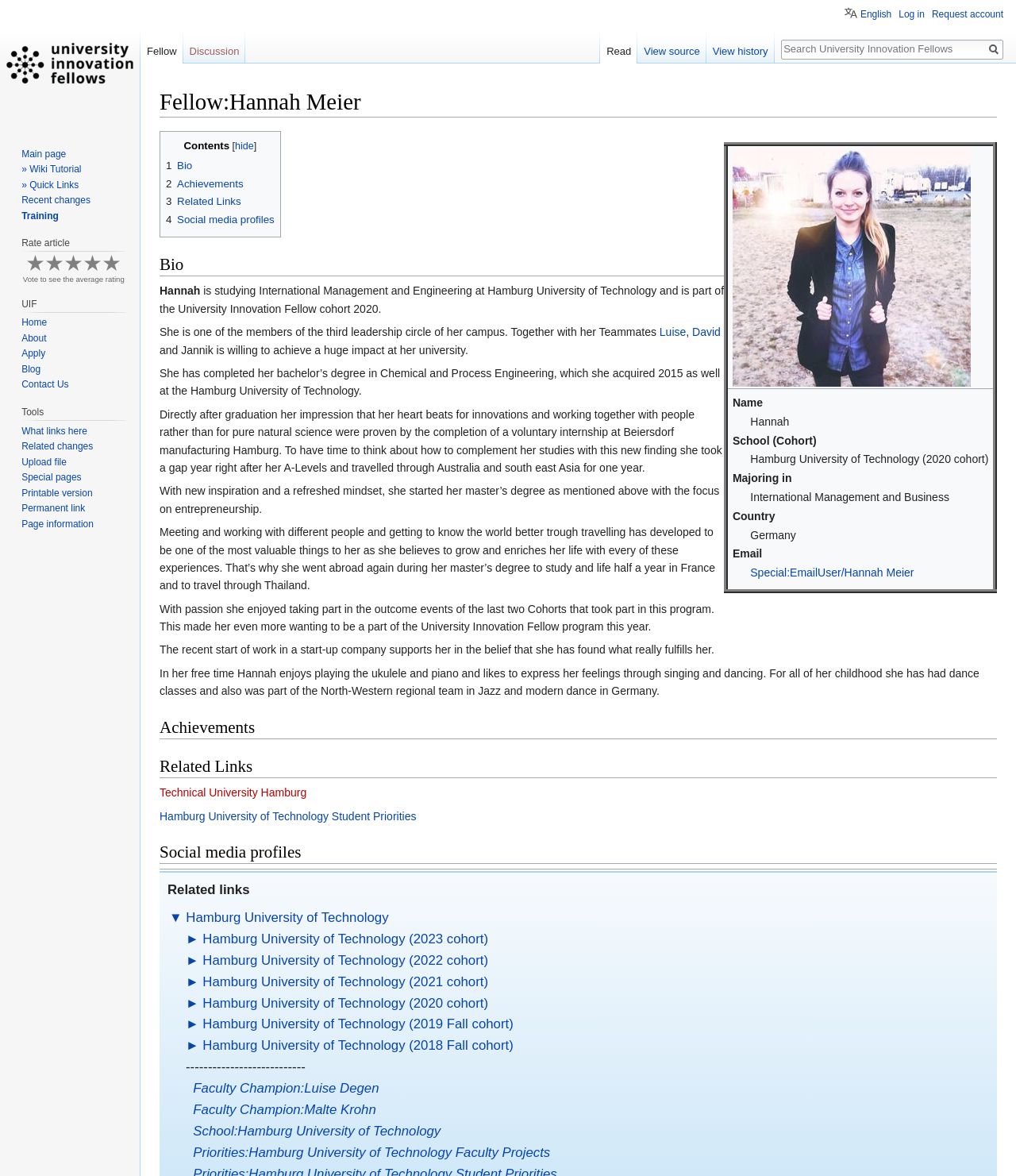Bounding box coordinates are specified in the format (top-left x, top-left y, bottom-right x, bottom-right y). All values are floating point numbers bounded between 0 and 1. Please provide the bounding box coordinate of the region this sentence describes: alt="Hannah Profile Picture.jpg"

[0.721, 0.221, 0.955, 0.232]